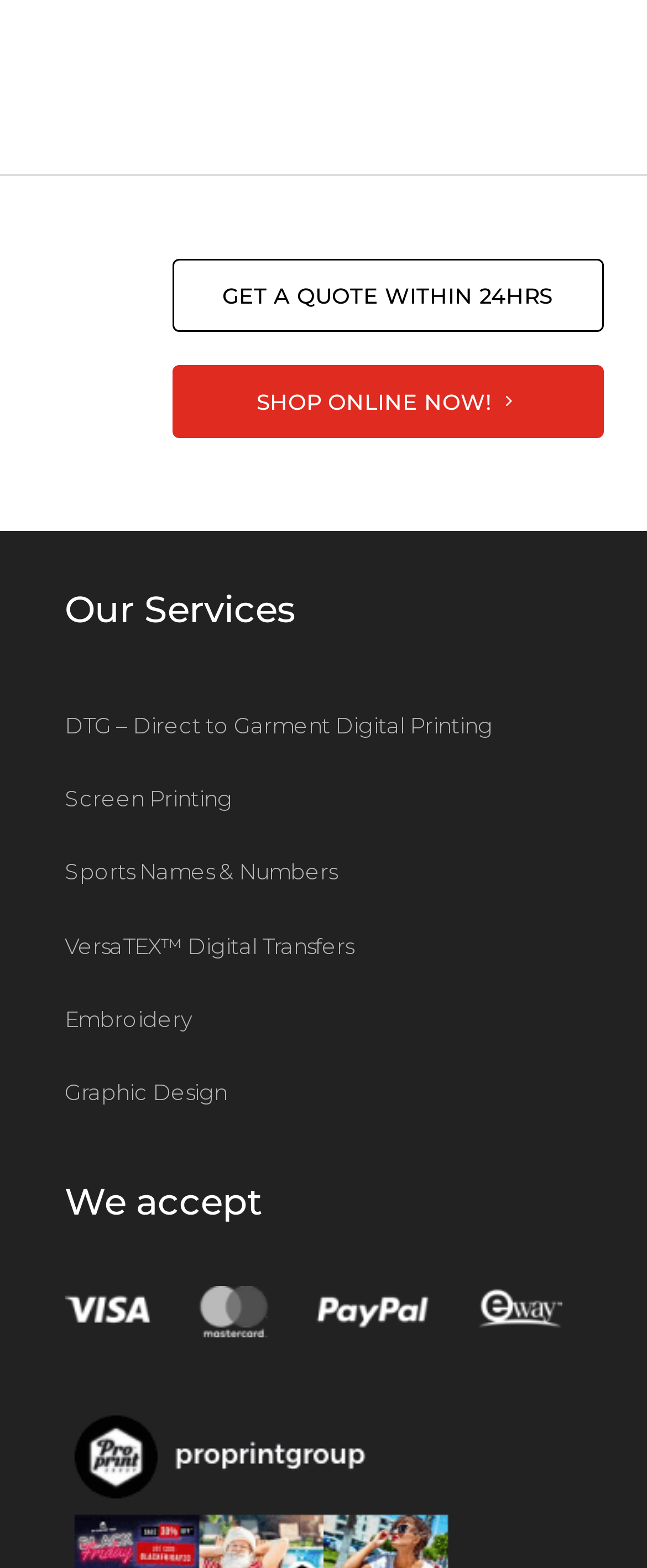Utilize the details in the image to give a detailed response to the question: How many payment methods are accepted?

The webpage displays an image with various payment method logos, indicating that the company accepts multiple payment methods.